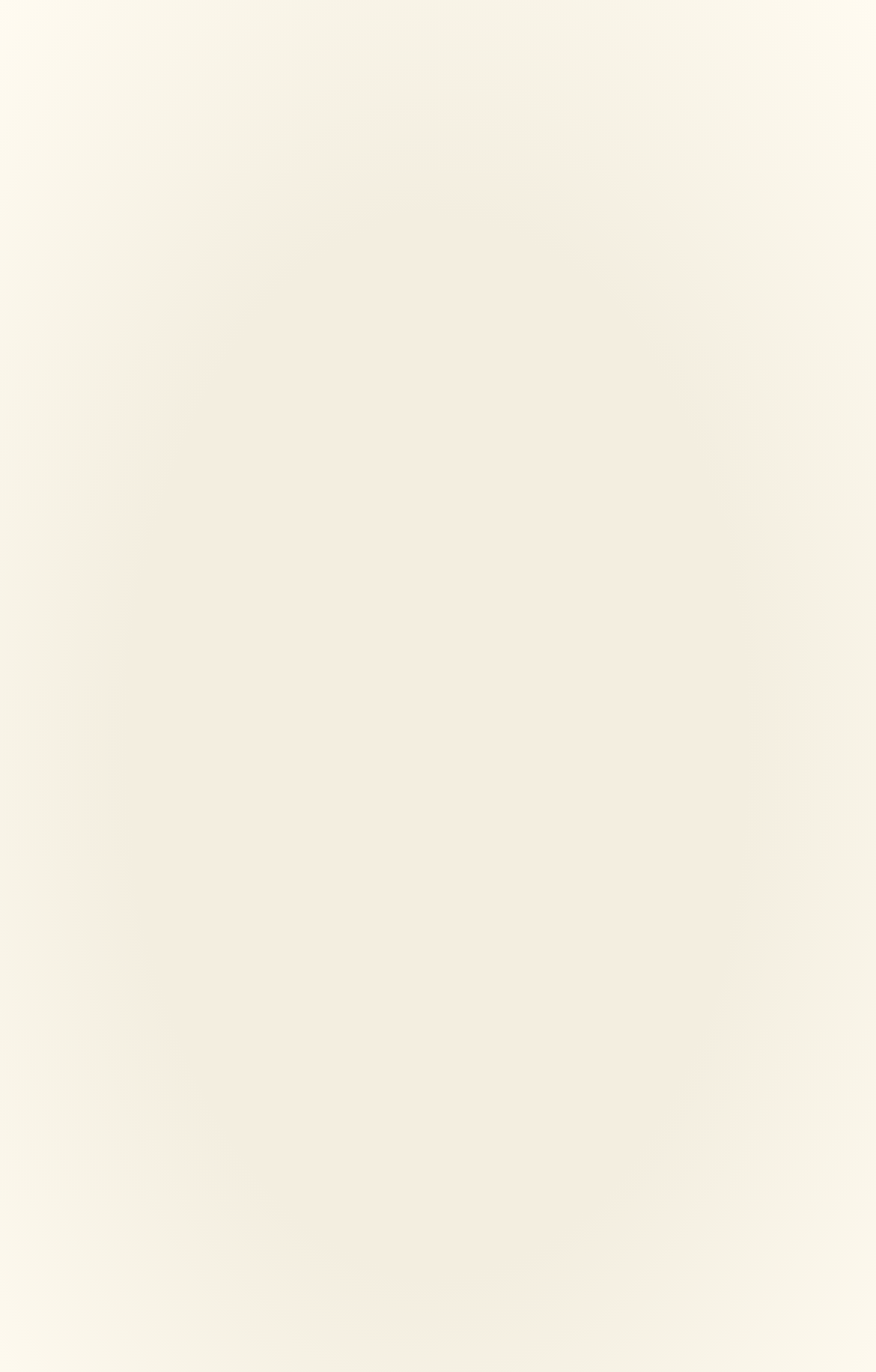Provide the bounding box coordinates of the section that needs to be clicked to accomplish the following instruction: "Contact the library."

[0.717, 0.016, 0.809, 0.075]